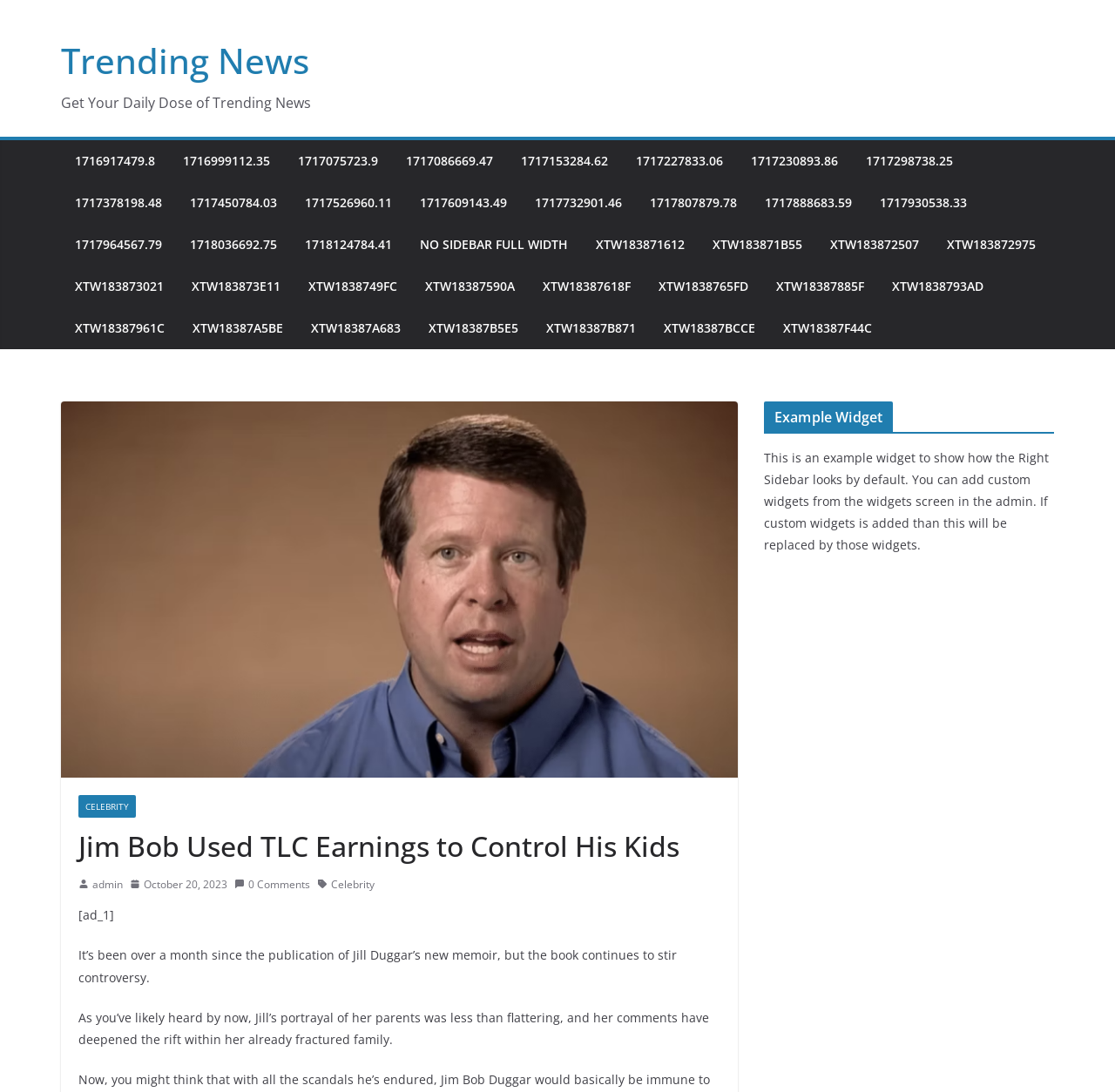Locate the bounding box coordinates of the clickable region necessary to complete the following instruction: "Click on Trending News". Provide the coordinates in the format of four float numbers between 0 and 1, i.e., [left, top, right, bottom].

[0.055, 0.033, 0.277, 0.077]